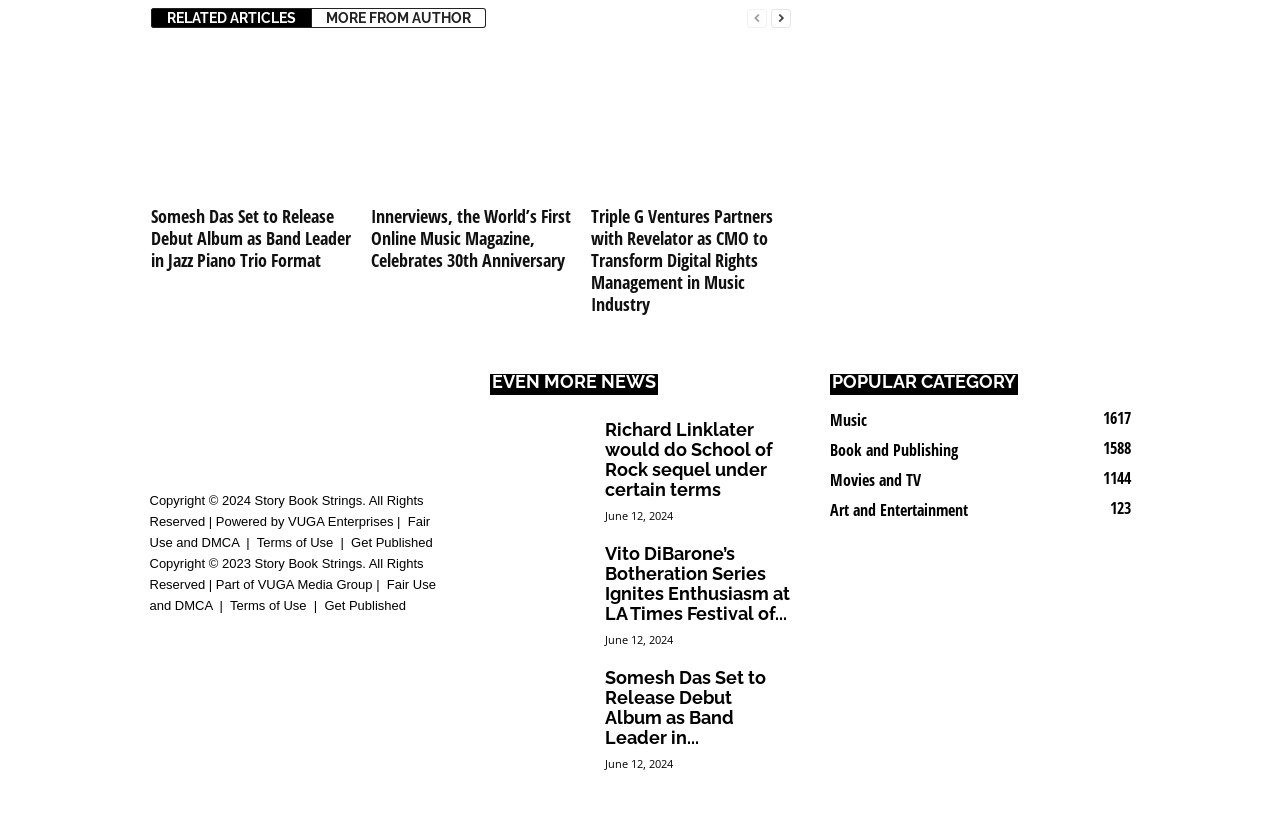Use a single word or phrase to answer the question:
What is the category with the most articles?

Music